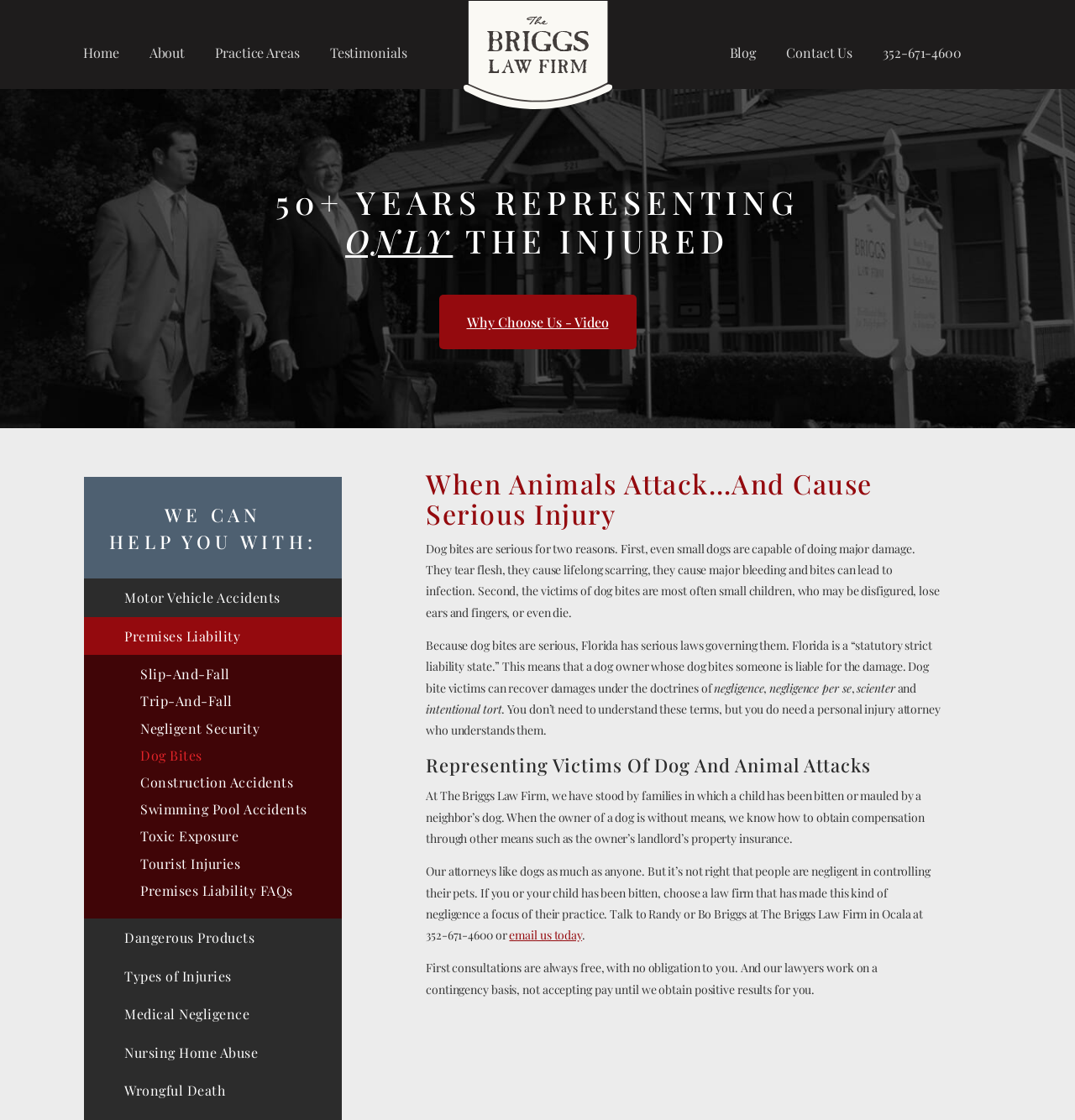Please specify the bounding box coordinates in the format (top-left x, top-left y, bottom-right x, bottom-right y), with all values as floating point numbers between 0 and 1. Identify the bounding box of the UI element described by: Slip-And-Fall

[0.078, 0.592, 0.318, 0.612]